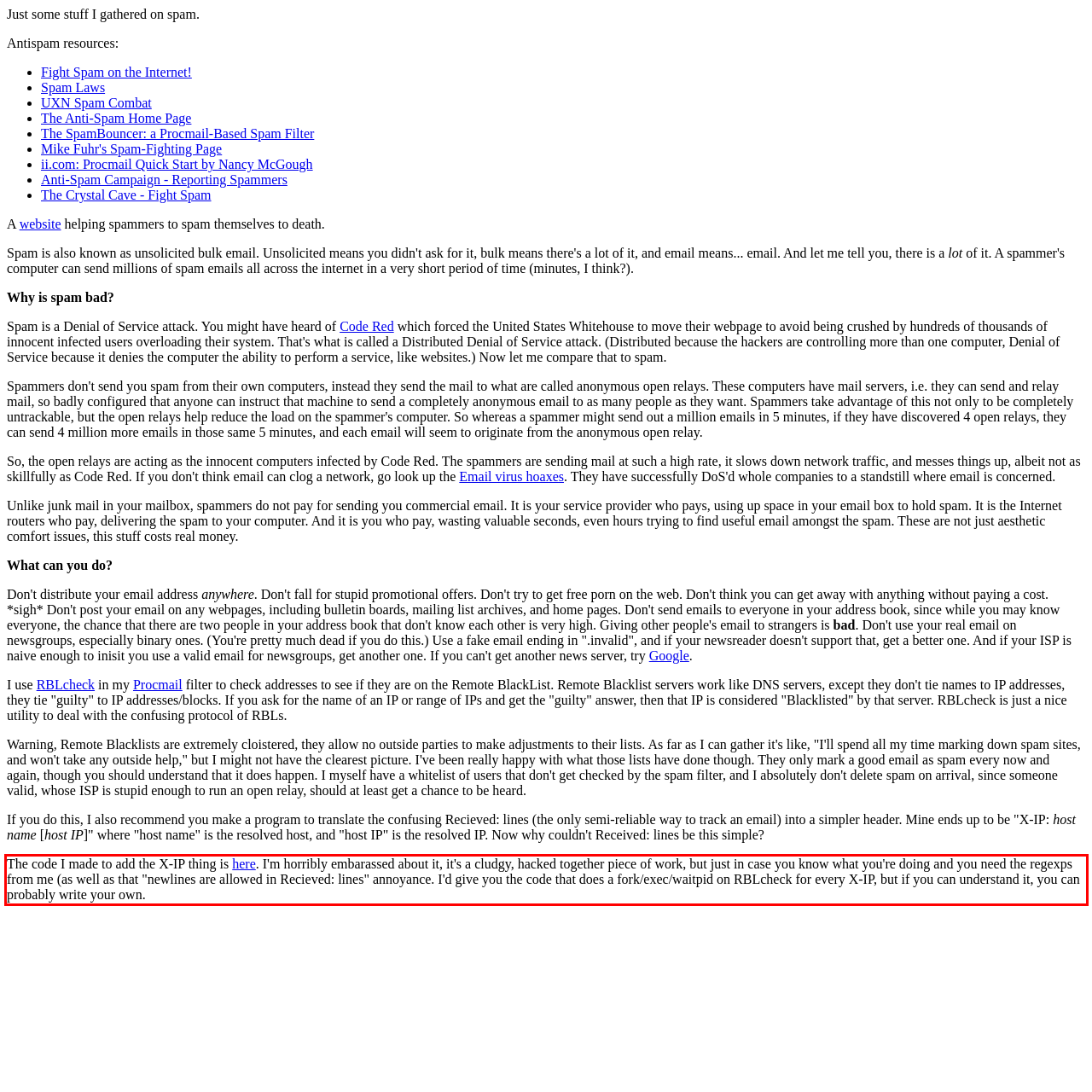You have a screenshot of a webpage with a red bounding box. Use OCR to generate the text contained within this red rectangle.

The code I made to add the X-IP thing is here. I'm horribly embarassed about it, it's a cludgy, hacked together piece of work, but just in case you know what you're doing and you need the regexps from me (as well as that "newlines are allowed in Recieved: lines" annoyance. I'd give you the code that does a fork/exec/waitpid on RBLcheck for every X-IP, but if you can understand it, you can probably write your own.